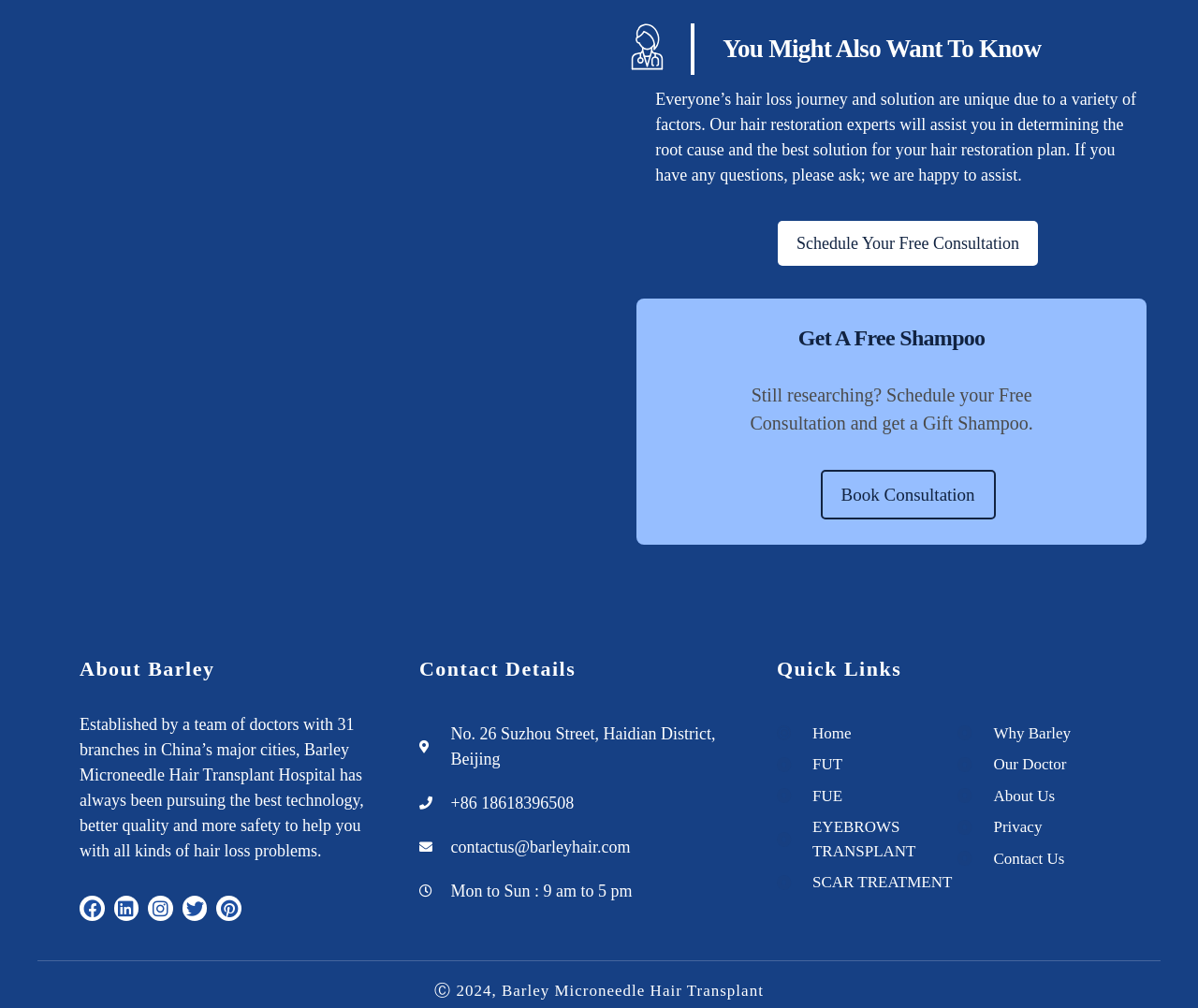Specify the bounding box coordinates of the area to click in order to follow the given instruction: "Go to home page."

[0.648, 0.716, 0.8, 0.739]